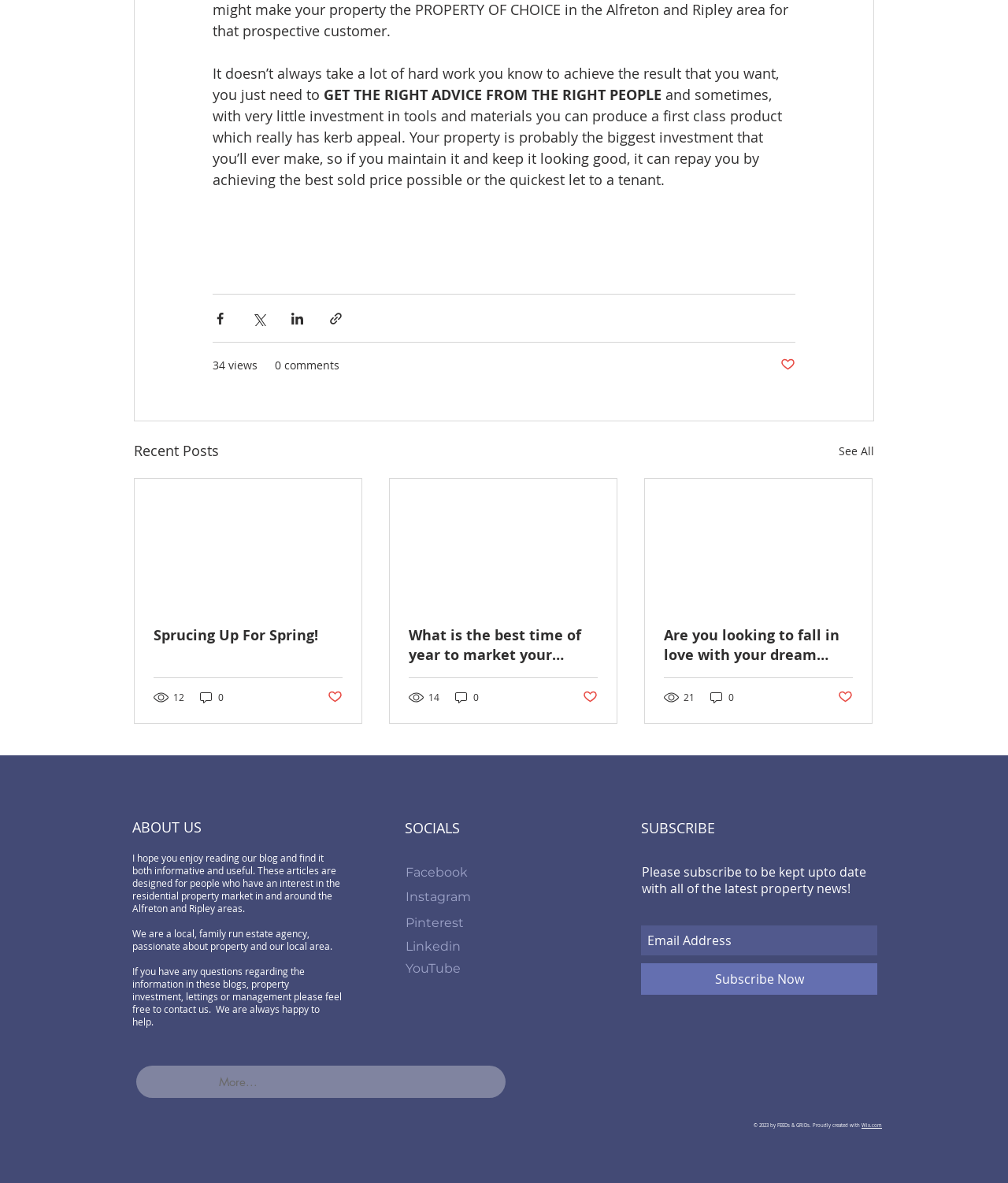Locate the bounding box coordinates of the element that should be clicked to execute the following instruction: "Read the article 'Sprucing Up For Spring!'".

[0.152, 0.529, 0.34, 0.545]